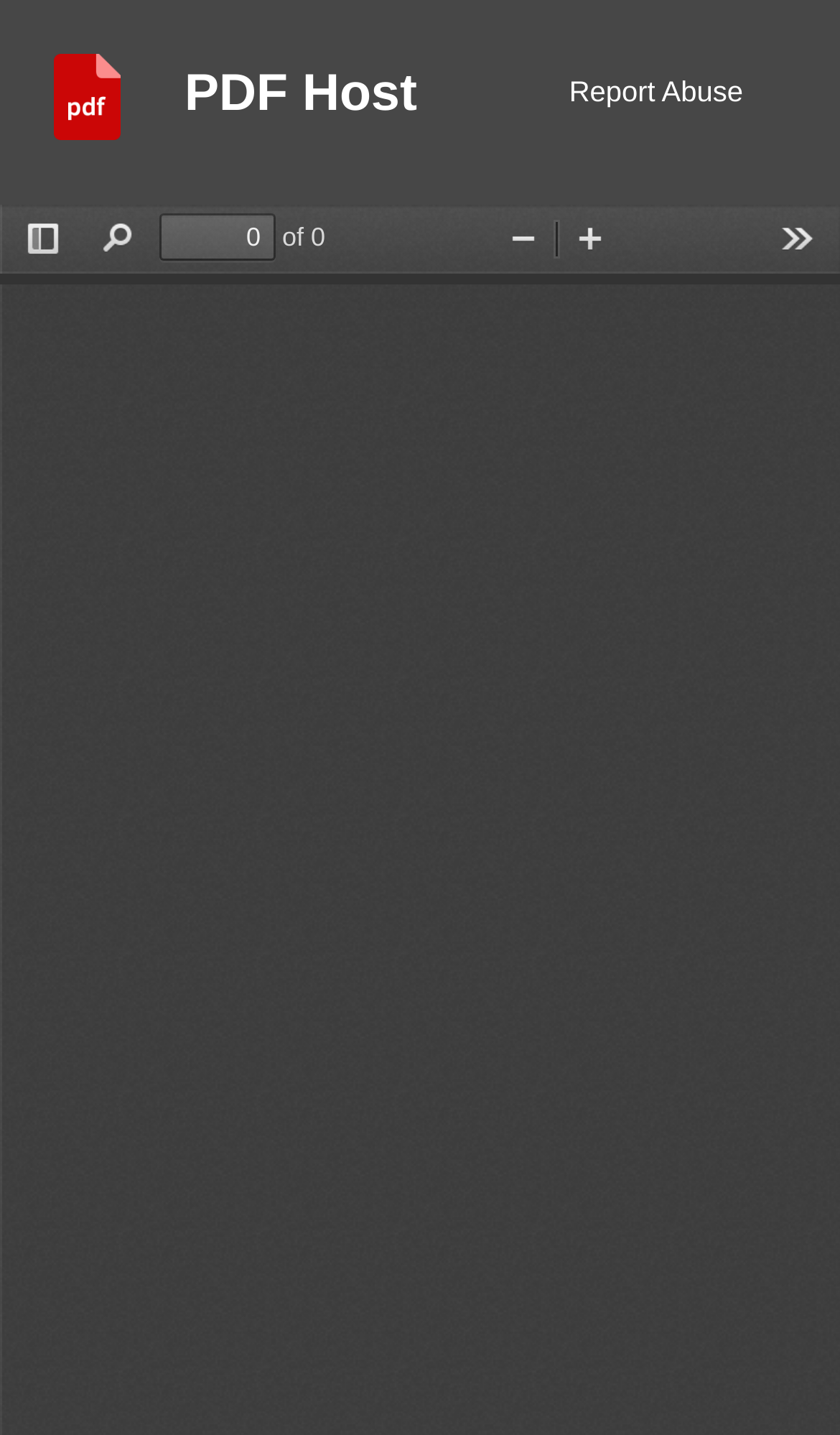Please identify the bounding box coordinates of the element's region that should be clicked to execute the following instruction: "go to PDF Host". The bounding box coordinates must be four float numbers between 0 and 1, i.e., [left, top, right, bottom].

[0.22, 0.038, 0.496, 0.105]